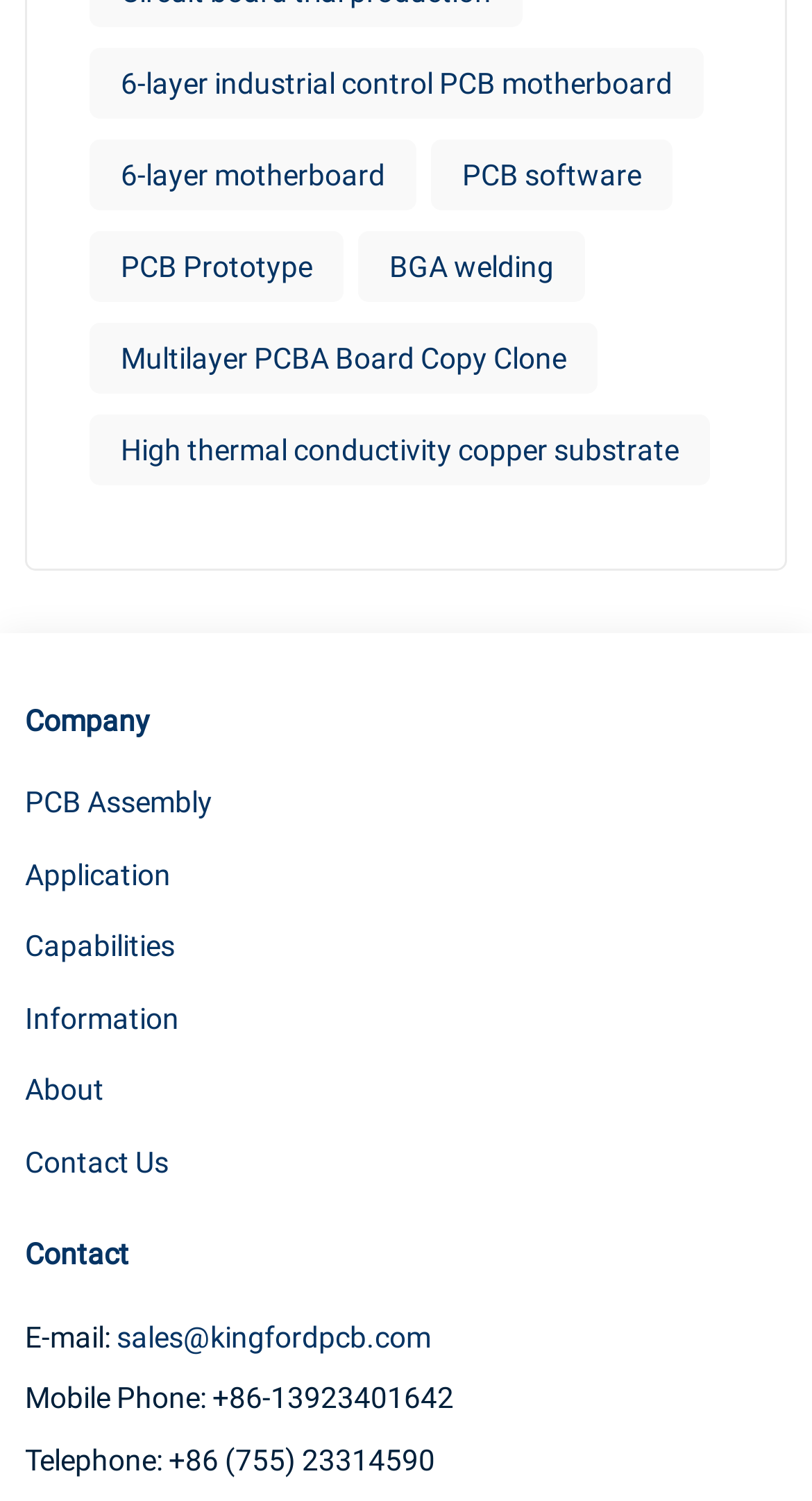What is the topic of the first link on the webpage?
Deliver a detailed and extensive answer to the question.

I looked at the top of the webpage and found a series of link elements. The first link element has the text '6-layer industrial control PCB motherboard', which suggests that the topic of this link is related to PCB motherboards.